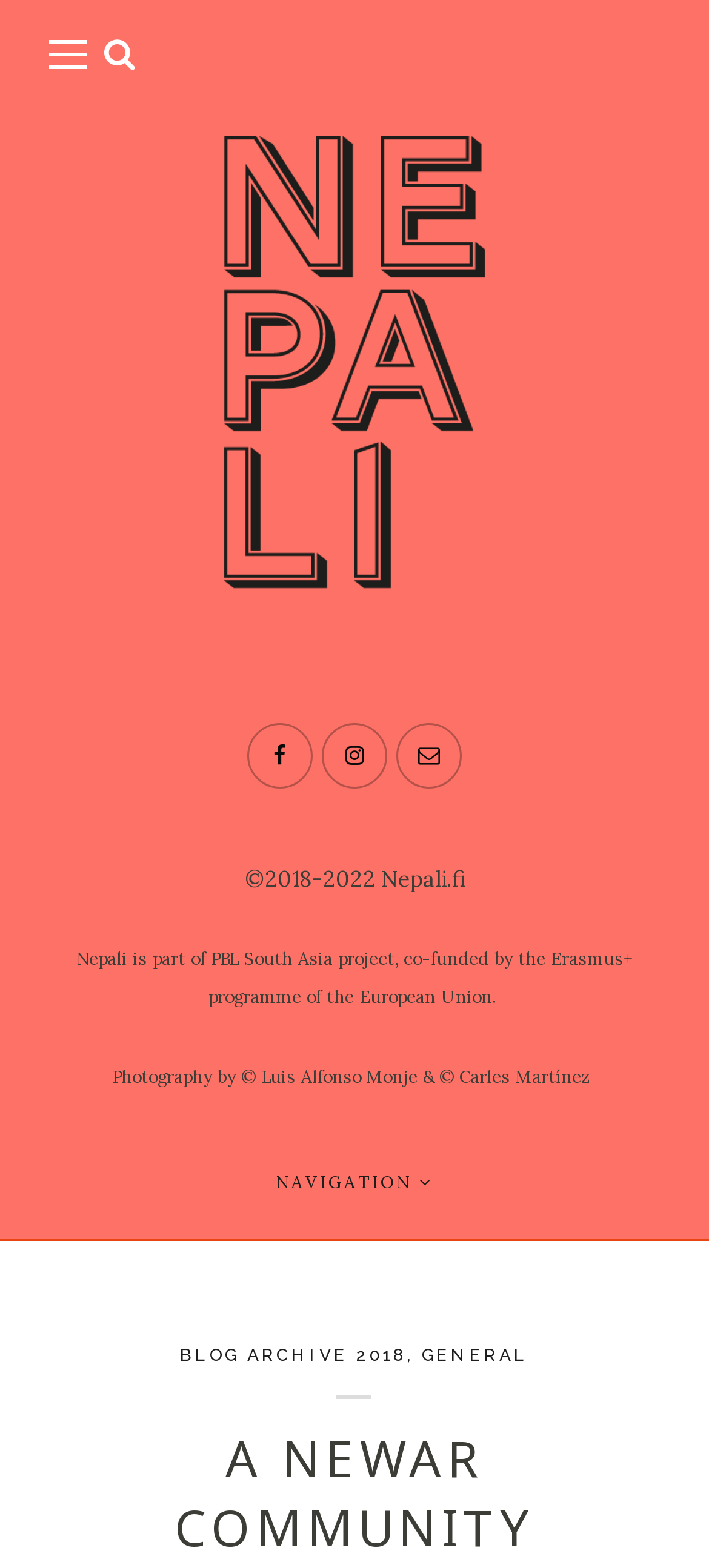Explain in detail what you observe on this webpage.

The webpage is about a Newar community and the Nepali project. At the top left, there is a link with no text, followed by a link with a font awesome icon. To the right of these links, there is a link with the text "Nepali Project" accompanied by an image with the same name. 

Below these elements, there are three more links with font awesome icons. On the bottom left, there is a section with copyright information, including the text "©2018-2022" and a link to "Nepali.fi". 

In the same section, there is a paragraph of text describing Nepali as part of the PBL South Asia project, co-funded by the European Union. Below this, there is a section with photography credits, including links to Luis Alfonso Monje and Carles Martínez. 

At the bottom of the page, there is a navigation menu with a link to "NAVIGATION" accompanied by a font awesome icon. The menu includes links to "BLOG ARCHIVE 2018" and "GENERAL", separated by a comma. 

Finally, at the very bottom of the page, there is a heading with the title "A NEWAR COMMUNITY".